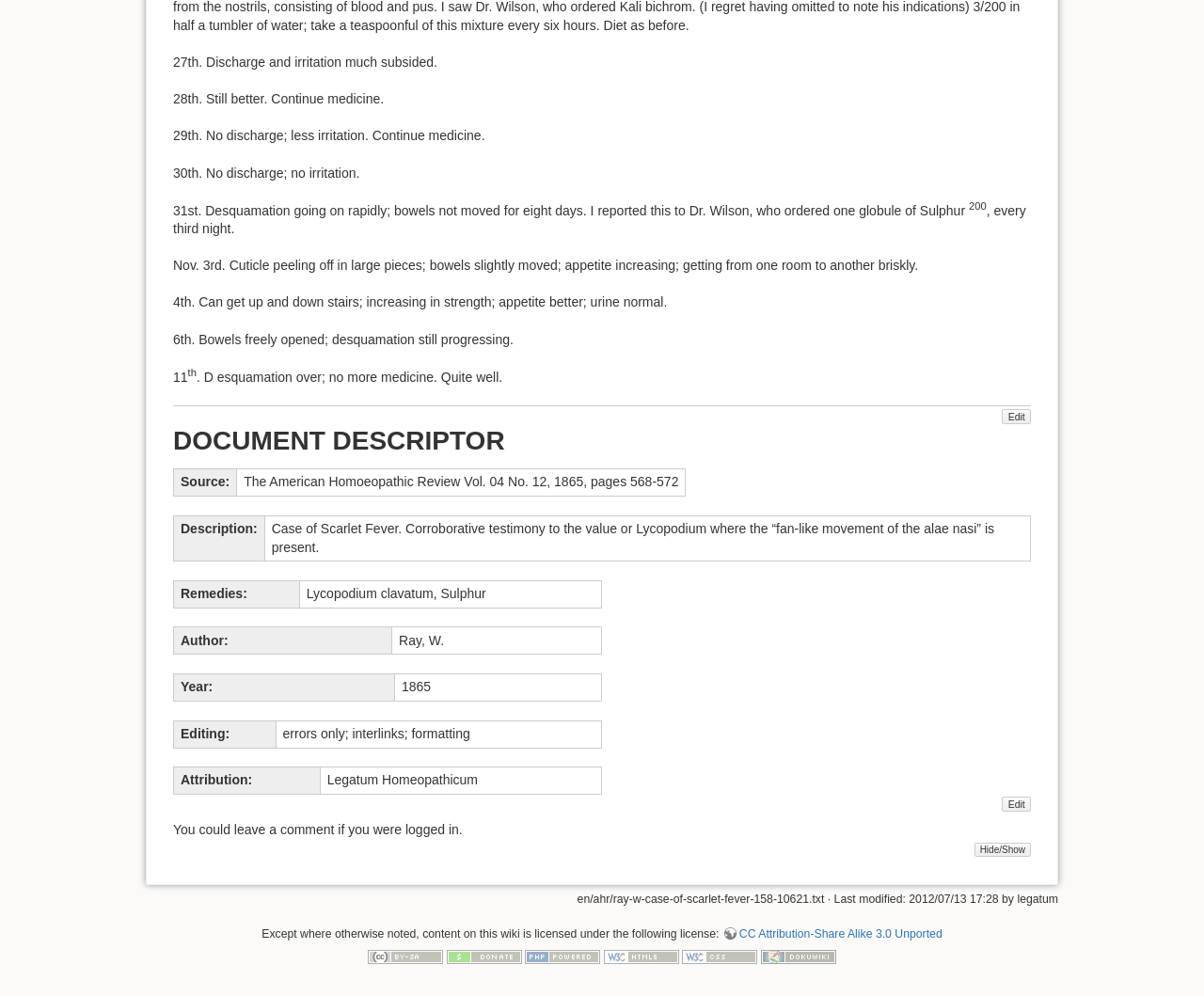Give a concise answer using one word or a phrase to the following question:
What is the remedy used in the case?

Lycopodium clavatum, Sulphur